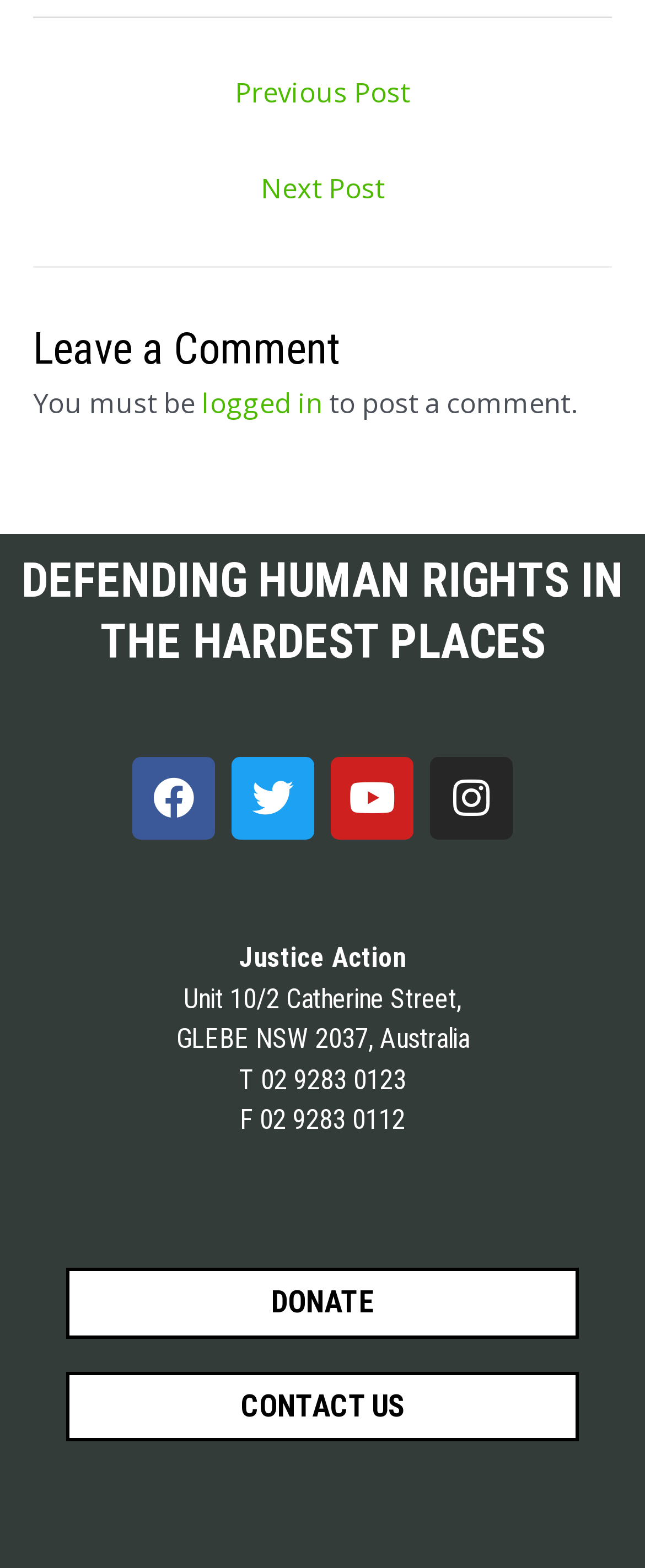Please respond to the question with a concise word or phrase:
Where is this organization located?

GLEBE NSW 2037, Australia